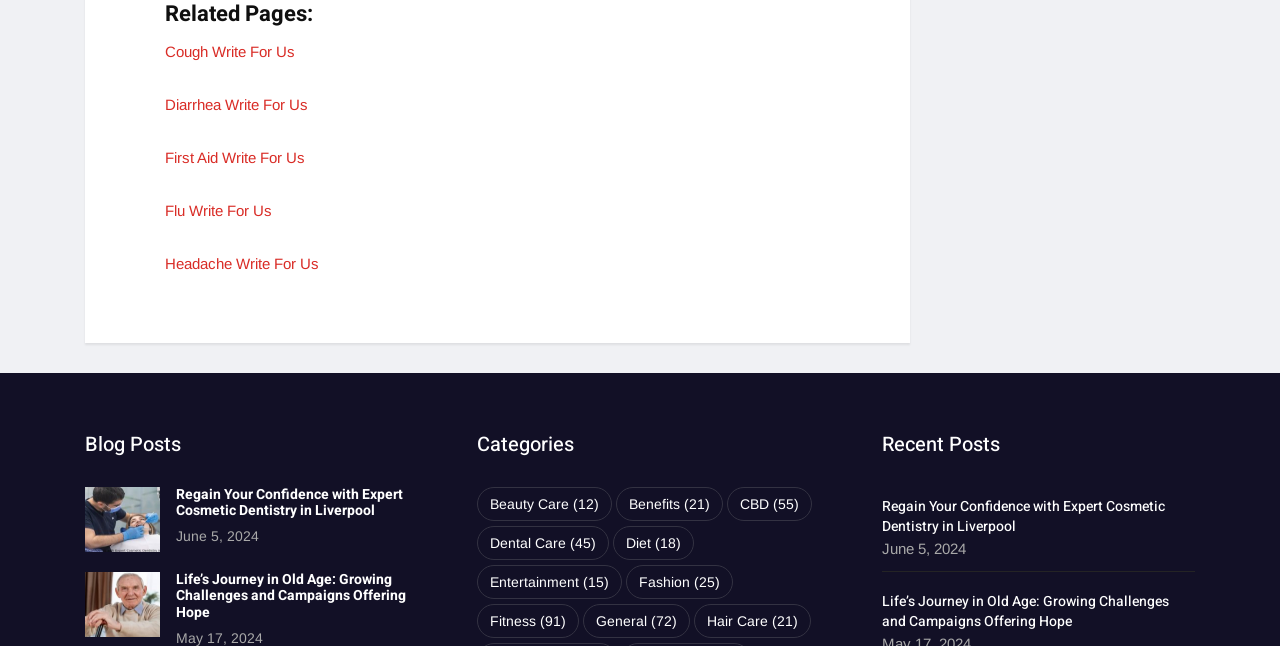Given the element description Cough Write For Us, predict the bounding box coordinates for the UI element in the webpage screenshot. The format should be (top-left x, top-left y, bottom-right x, bottom-right y), and the values should be between 0 and 1.

[0.129, 0.066, 0.23, 0.092]